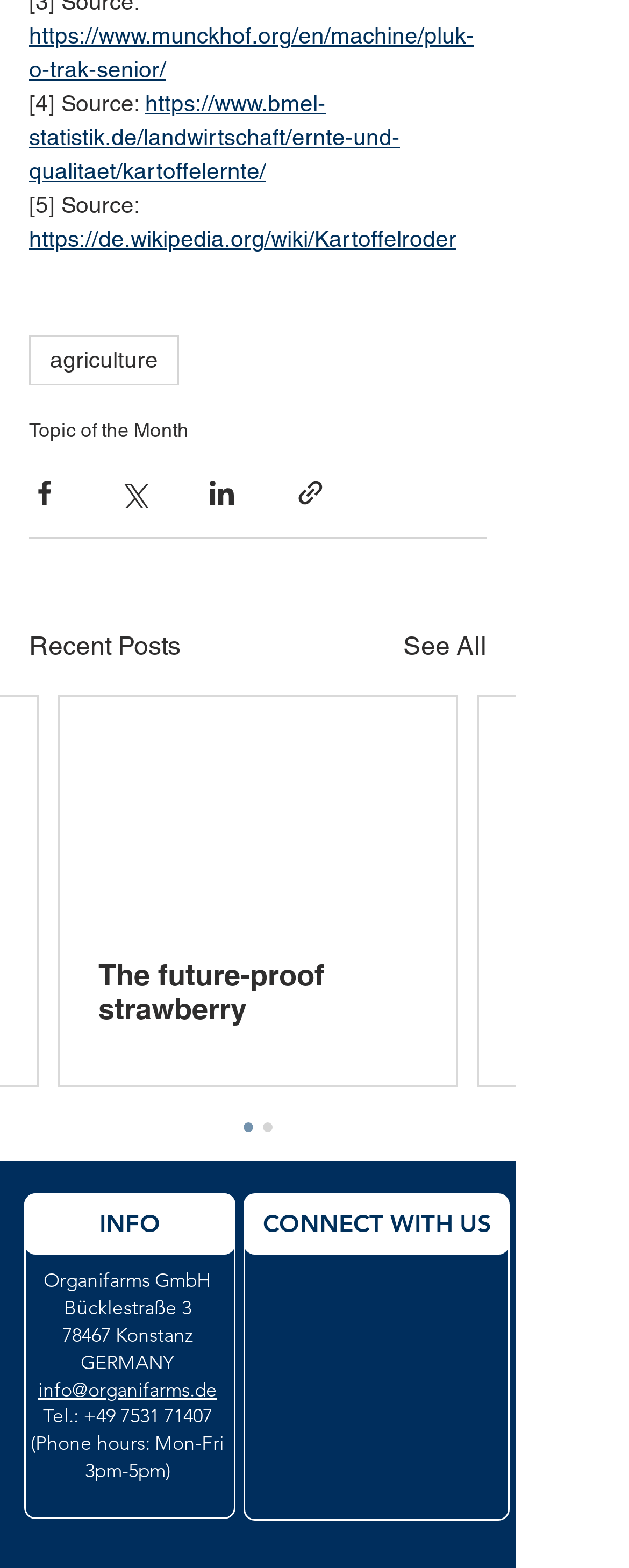How many social media platforms are listed?
Analyze the image and provide a thorough answer to the question.

I found a 'Social Bar' section at the bottom of the webpage, which lists four social media platforms: LinkedIn, Instagram, Youtube Channel, and Facebook.